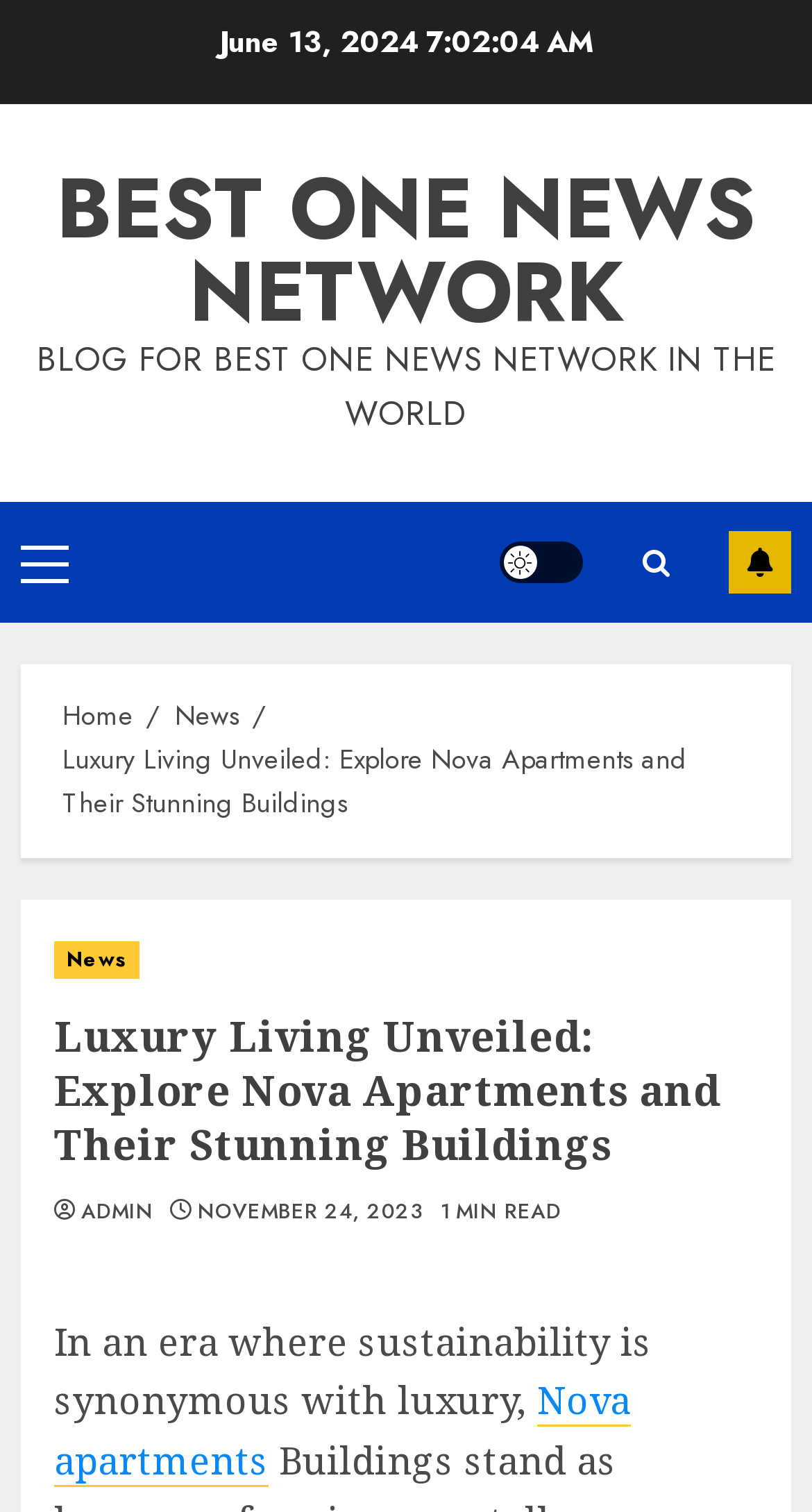Determine the bounding box for the UI element that matches this description: "Best One News Network".

[0.069, 0.098, 0.931, 0.233]